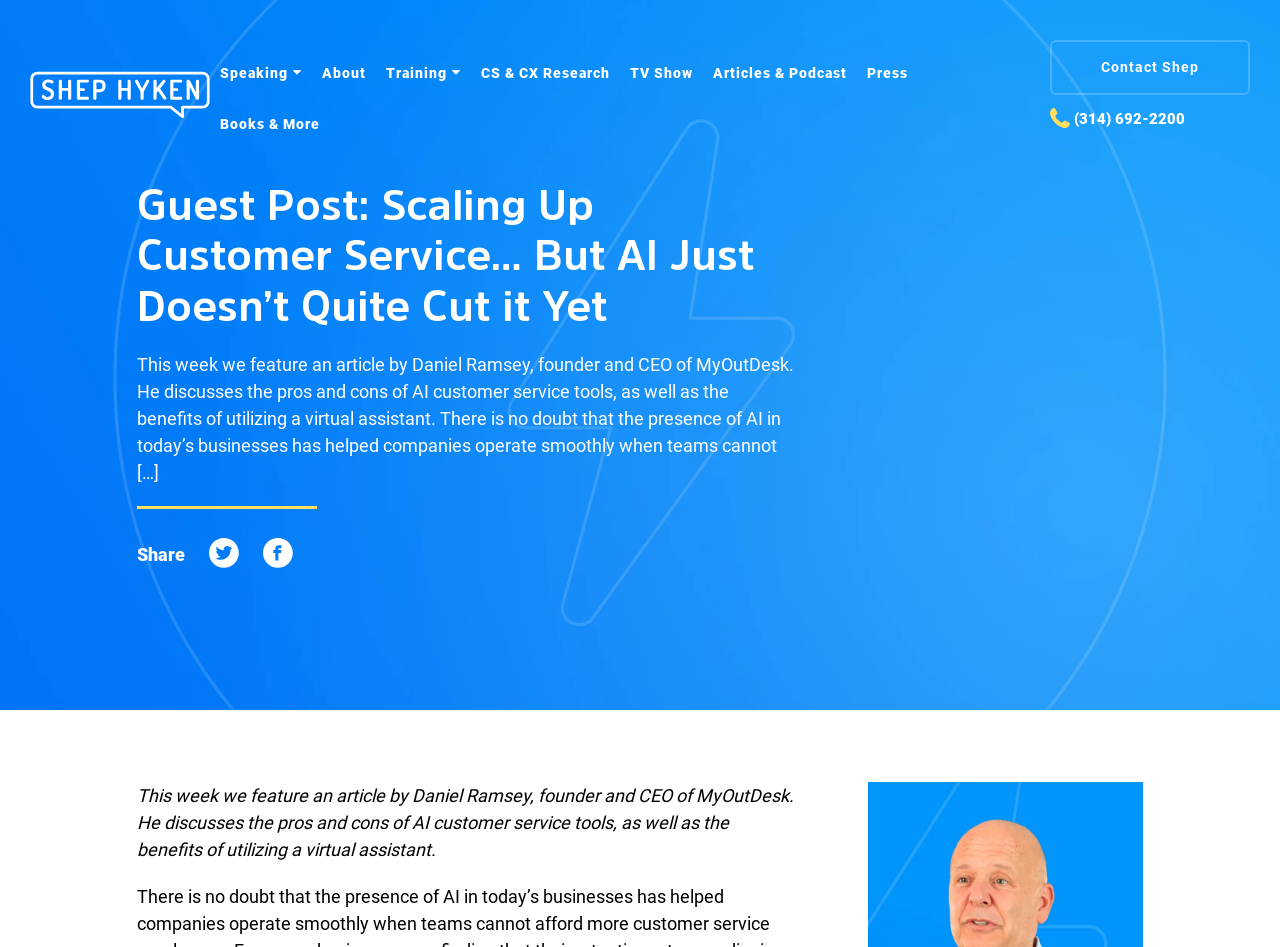Provide the bounding box coordinates for the area that should be clicked to complete the instruction: "Share the article on Twitter".

[0.163, 0.568, 0.187, 0.607]